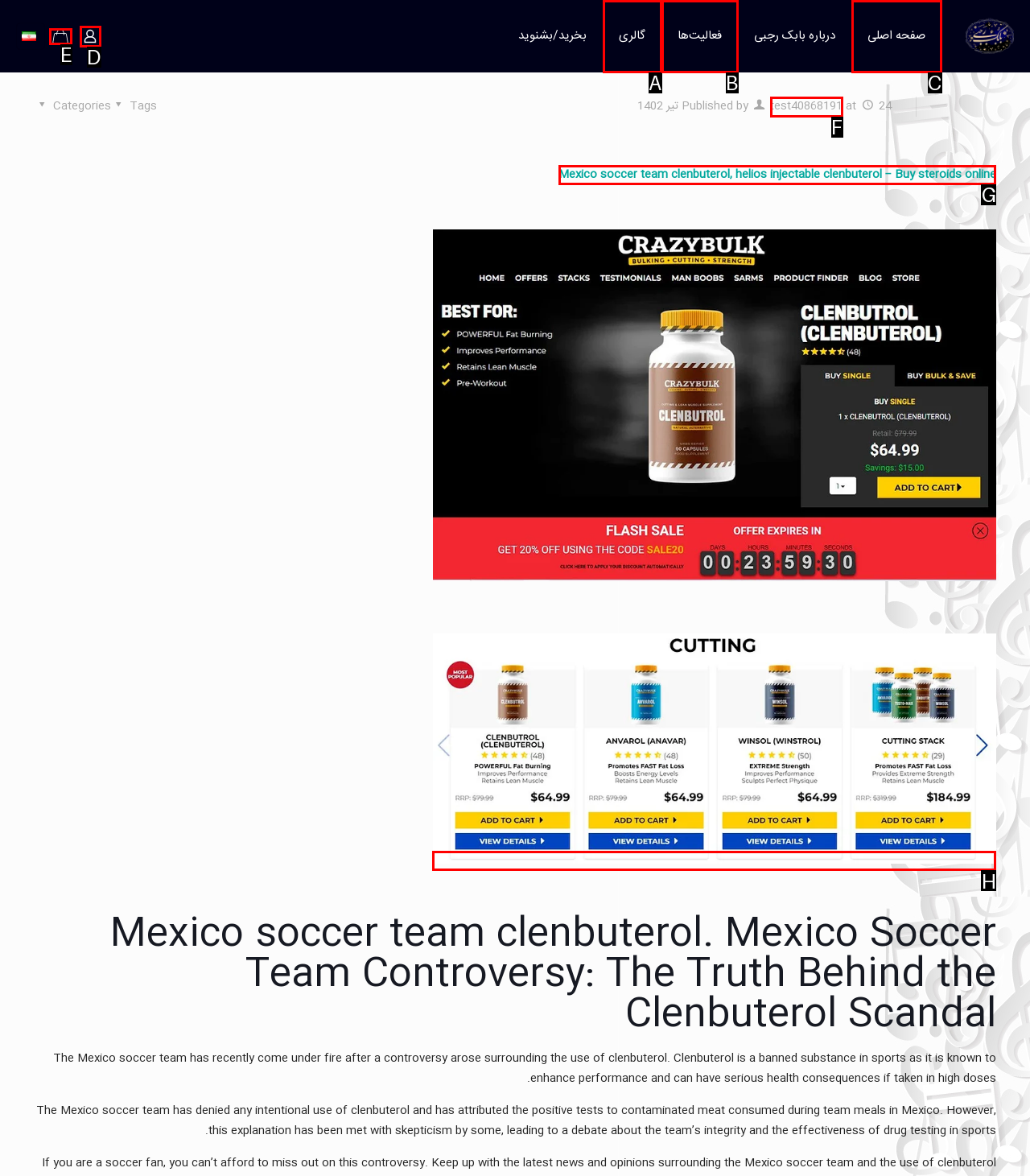Select the appropriate option that fits: aria-label="cart icon"
Reply with the letter of the correct choice.

E